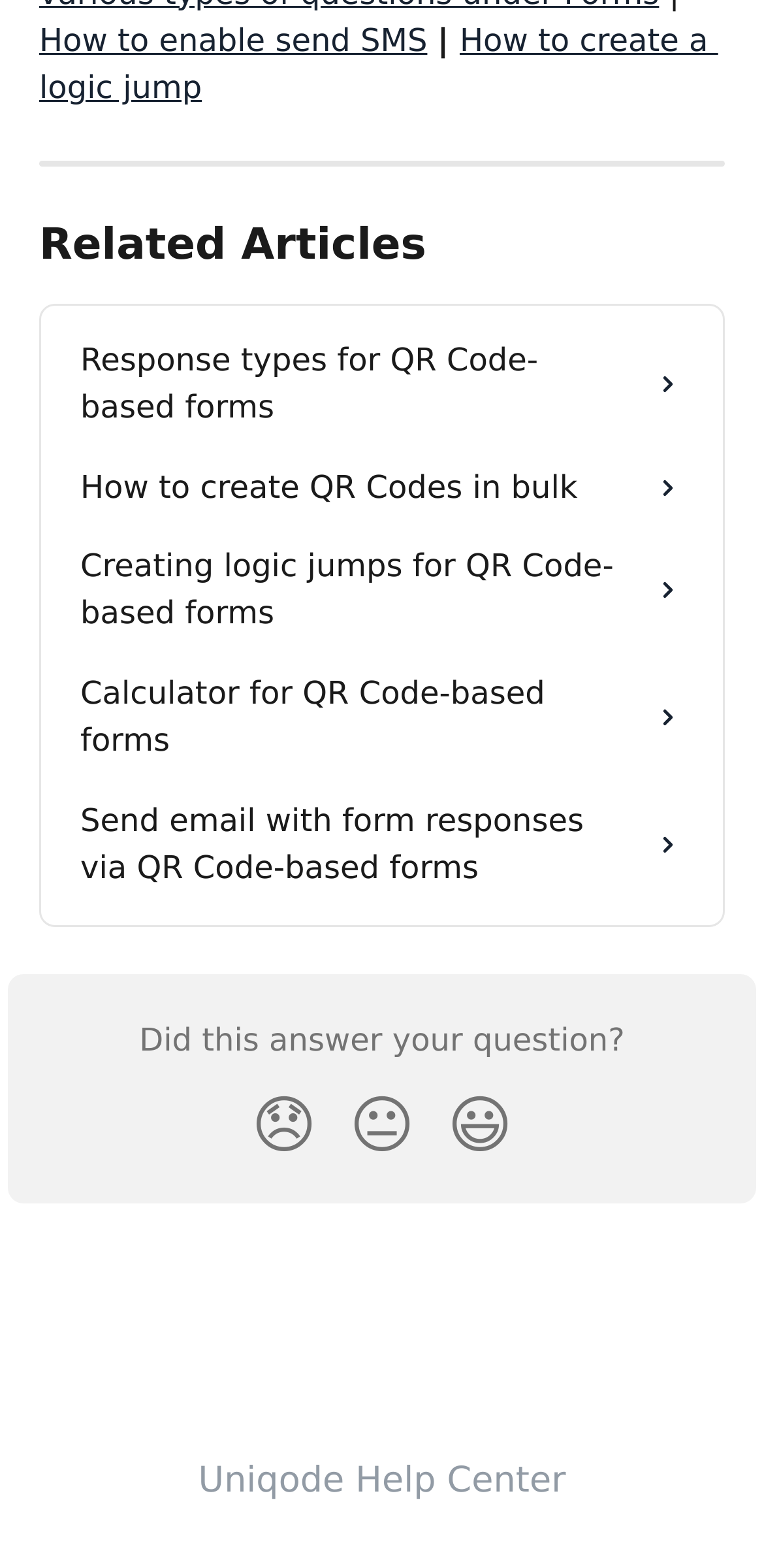Provide the bounding box coordinates of the HTML element described by the text: "😃". The coordinates should be in the format [left, top, right, bottom] with values between 0 and 1.

[0.564, 0.684, 0.692, 0.753]